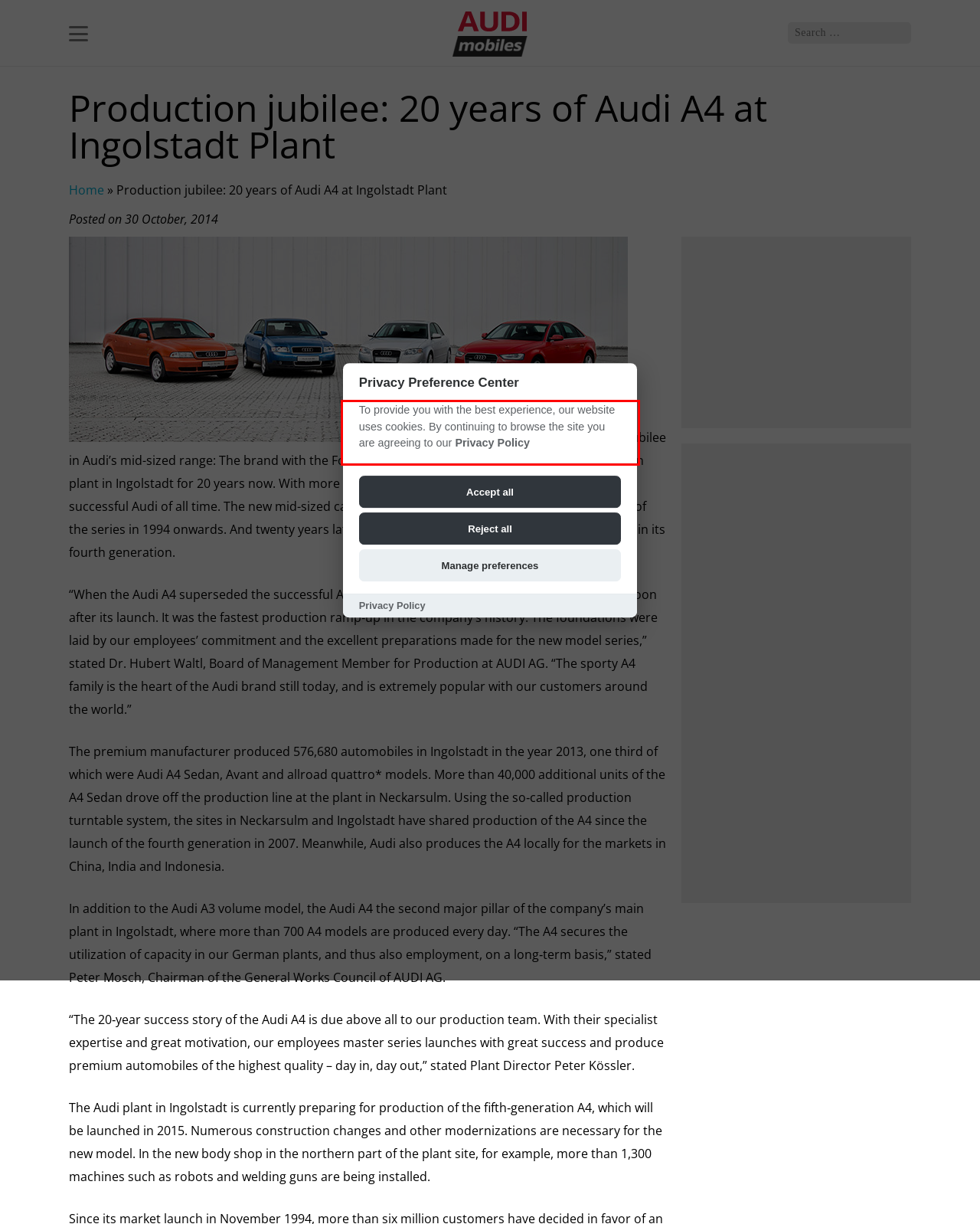Using the provided screenshot of a webpage, recognize and generate the text found within the red rectangle bounding box.

To provide you with the best experience, our website uses cookies. By continuing to browse the site you are agreeing to our Privacy Policy